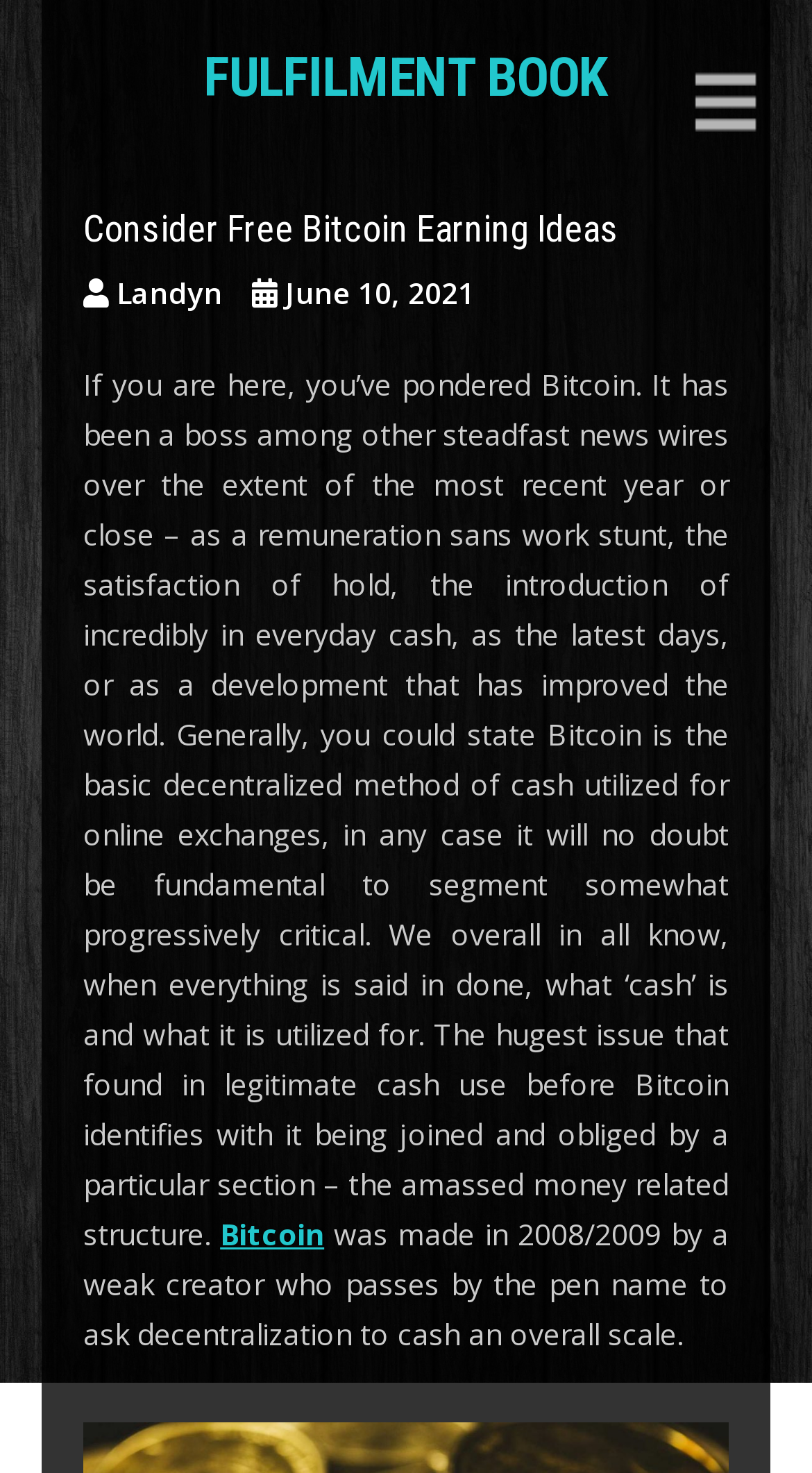What is the name of the author of the article?
Can you provide a detailed and comprehensive answer to the question?

The author's name is mentioned in the static text element with the bounding box coordinates [0.133, 0.186, 0.285, 0.213], which is located below the main heading.